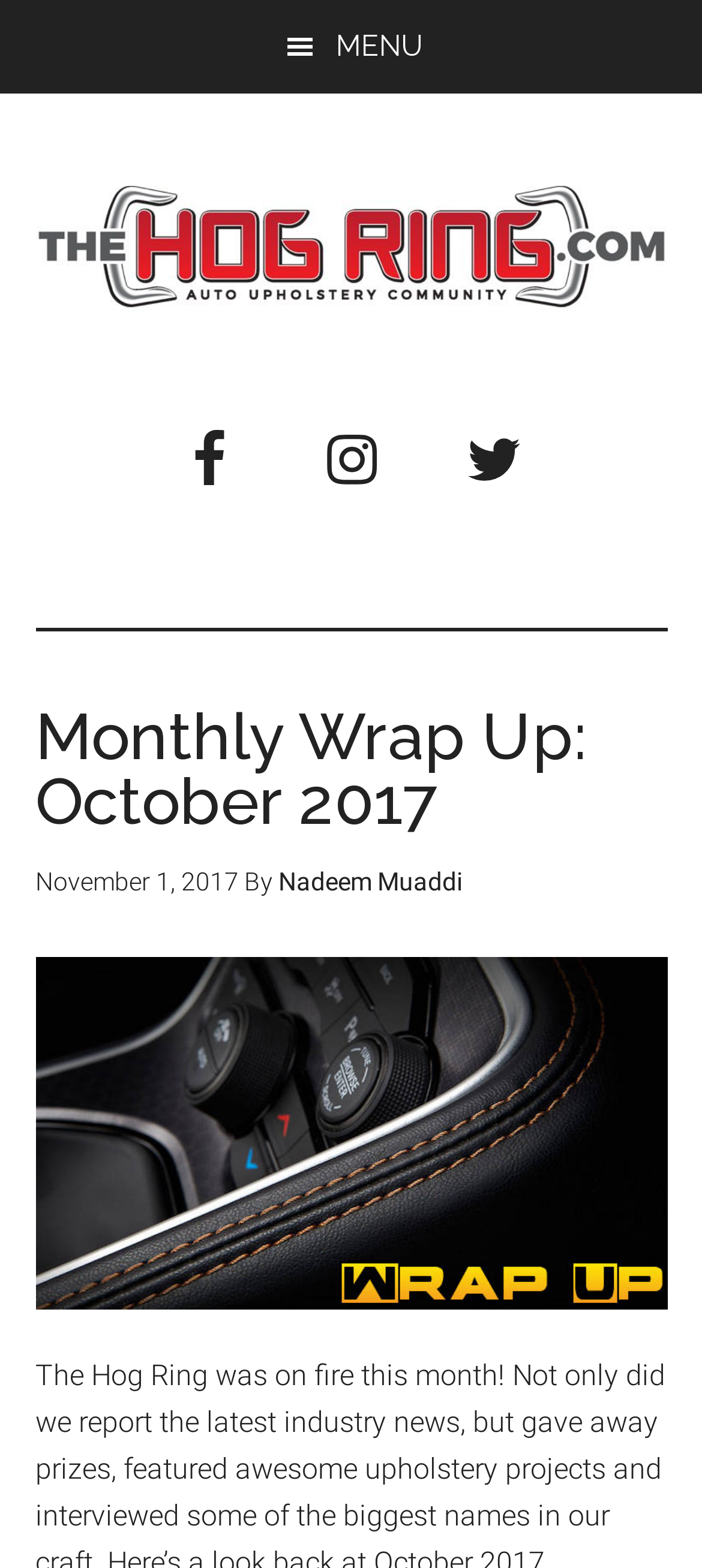What is the main topic of the webpage?
Provide a short answer using one word or a brief phrase based on the image.

Monthly Wrap Up